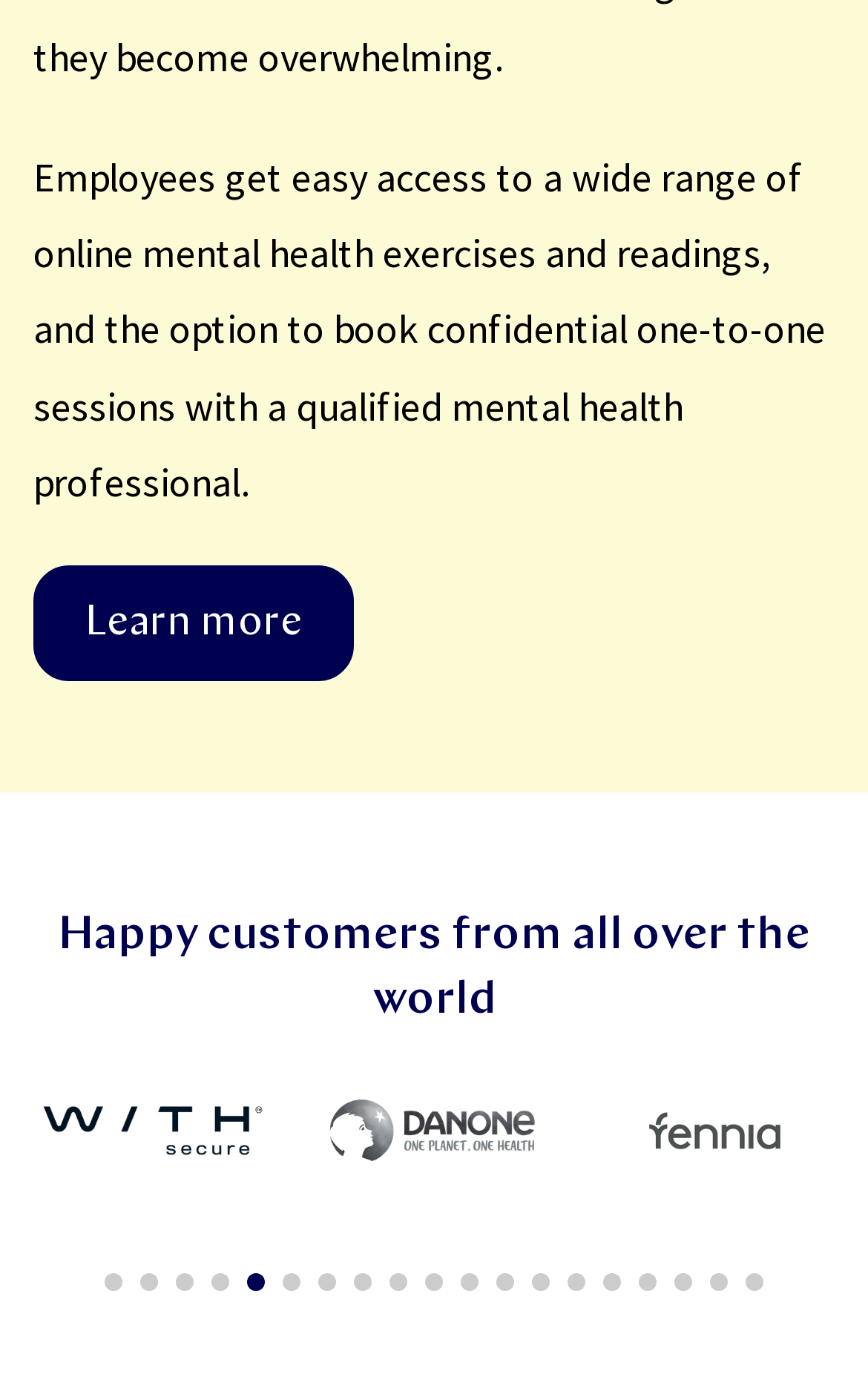Provide a one-word or one-phrase answer to the question:
What is the purpose of the buttons at the bottom?

To navigate slides